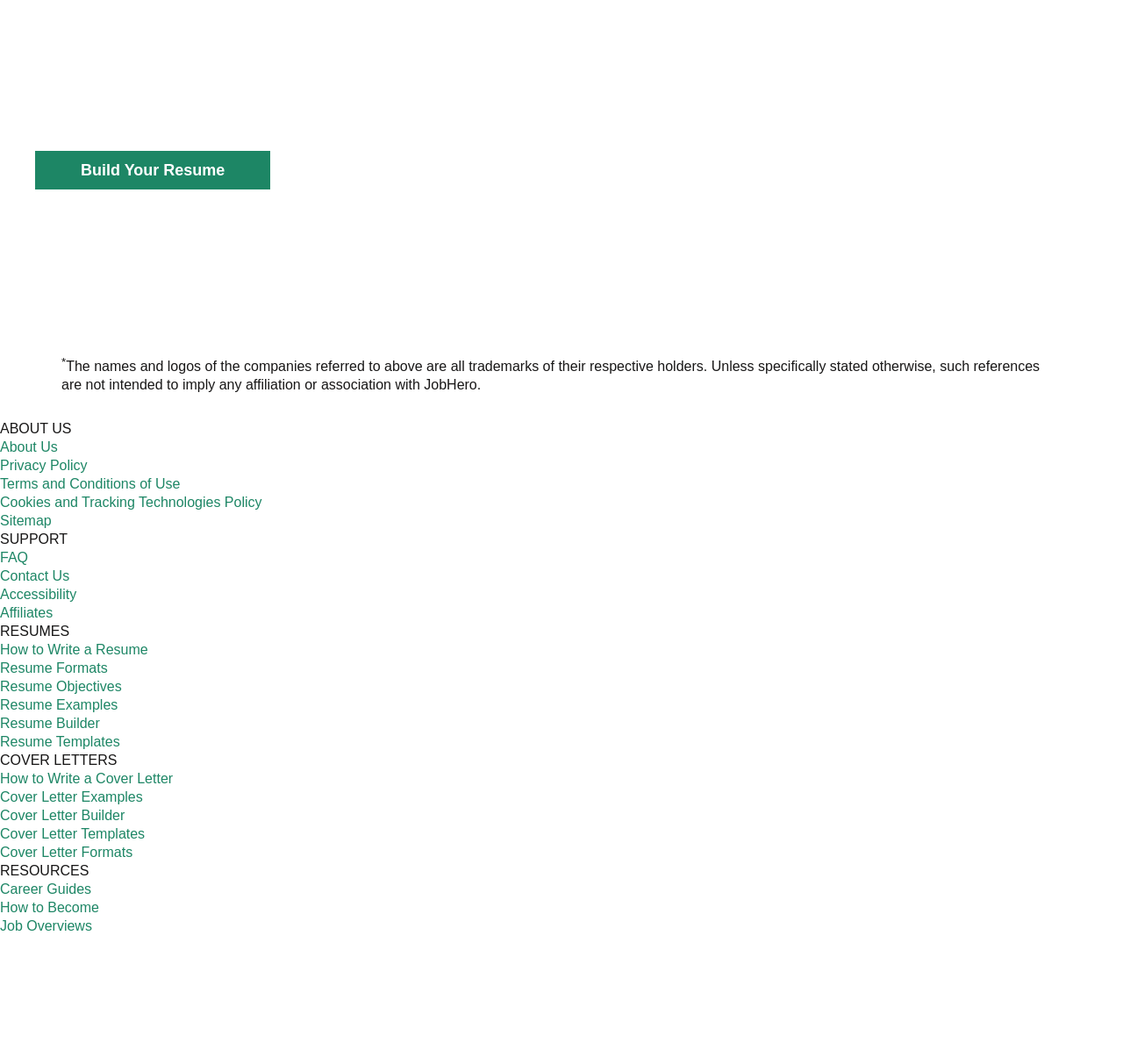Identify the bounding box for the UI element described as: "About Us". Ensure the coordinates are four float numbers between 0 and 1, formatted as [left, top, right, bottom].

[0.0, 0.413, 0.051, 0.427]